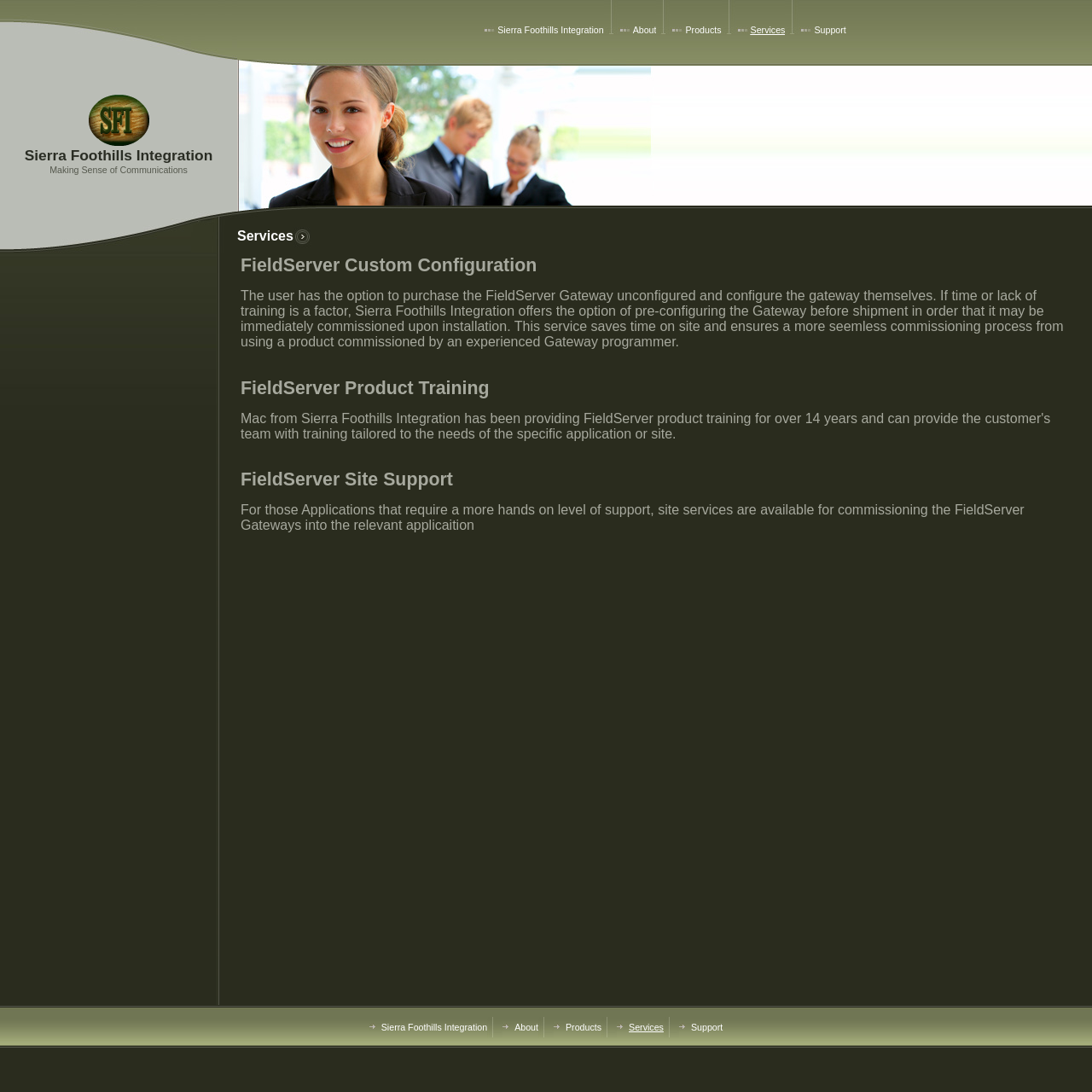Provide a brief response to the question using a single word or phrase: 
What is the name of the company?

Sierra Foothills Integration